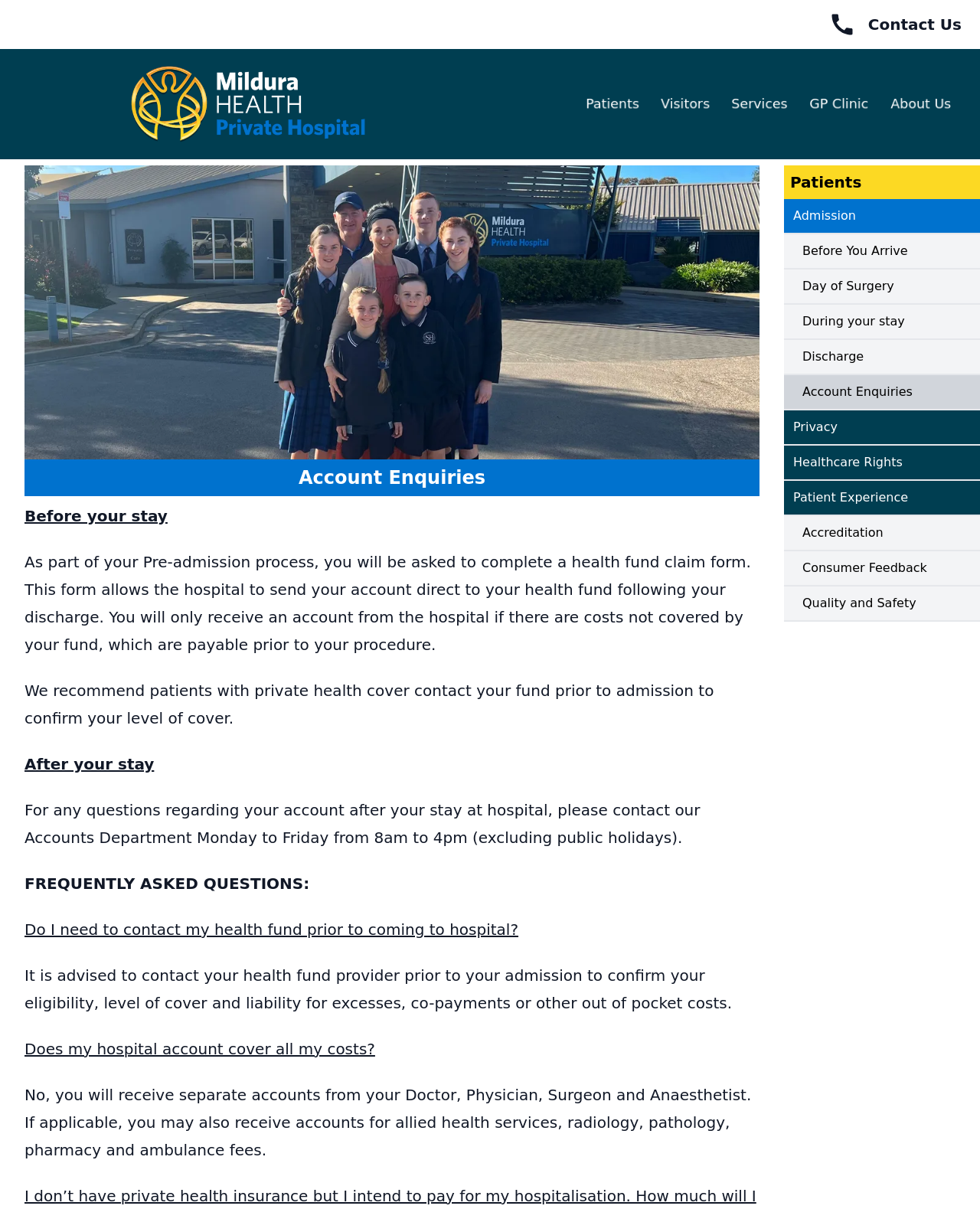Who should patients contact for questions about their account after discharge?
Please provide a single word or phrase answer based on the image.

Accounts Department